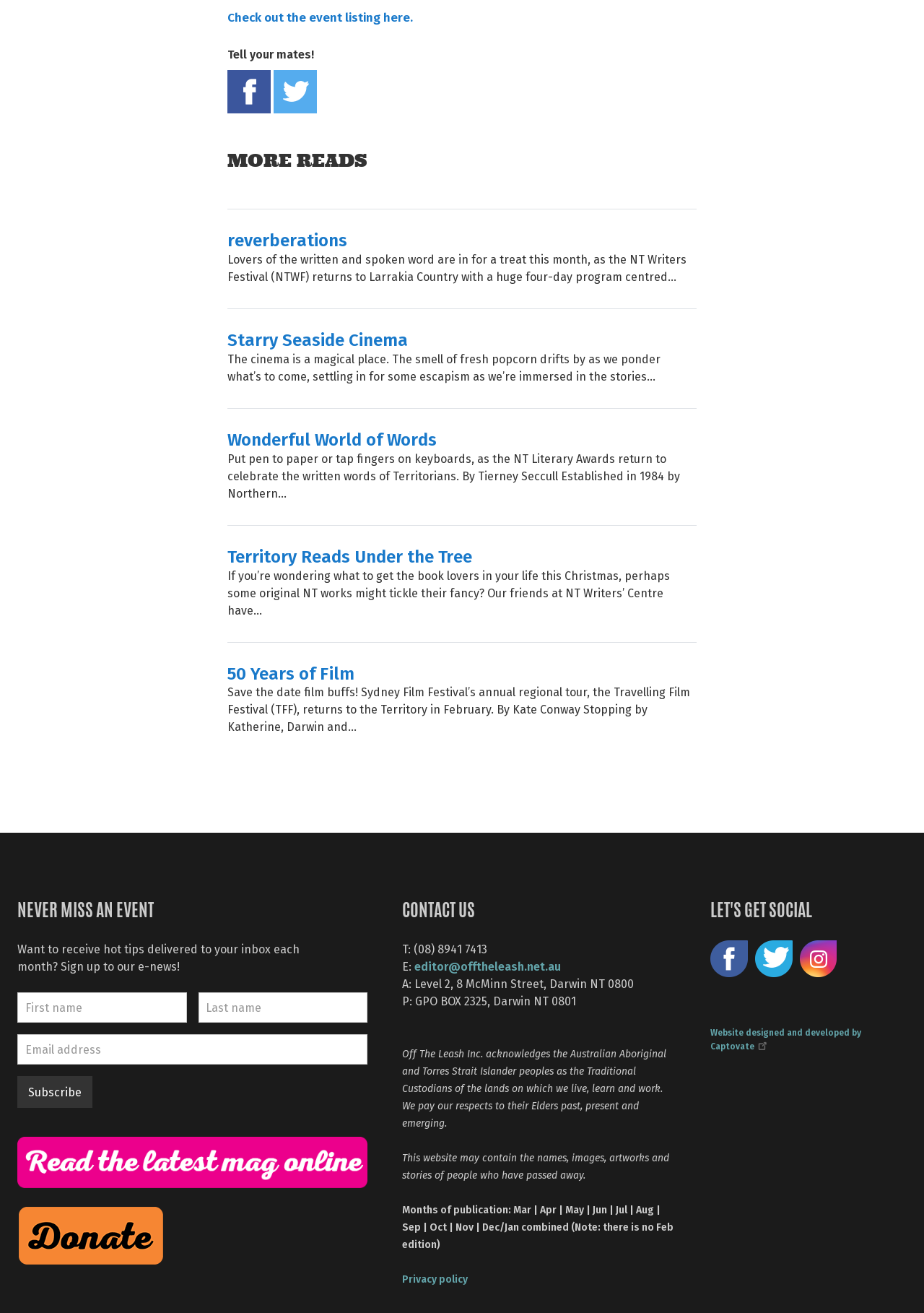Use a single word or phrase to answer the question: How many articles are listed under the heading 'MORE READS'?

5